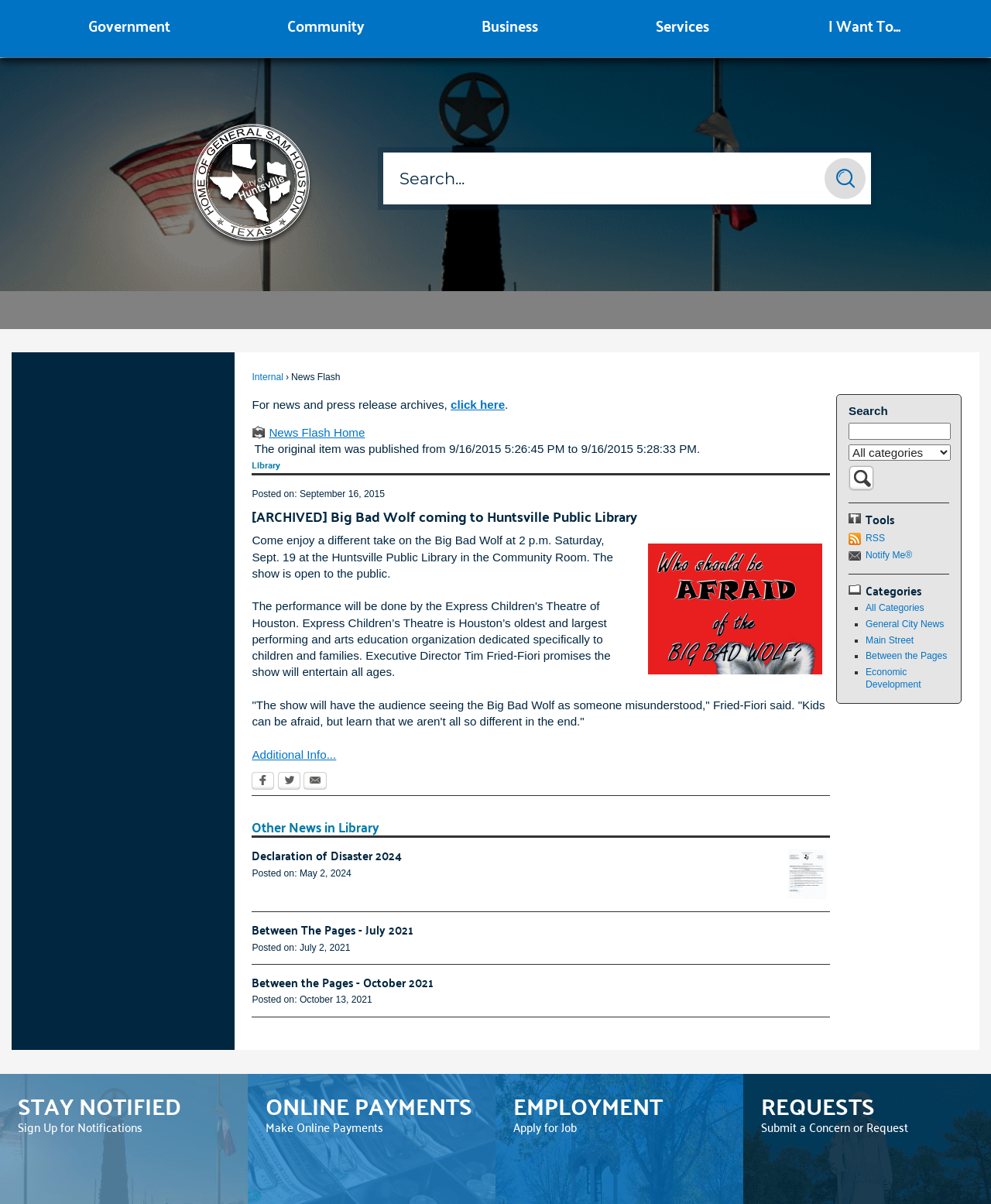Identify the bounding box for the described UI element: "Between the Pages".

[0.873, 0.54, 0.956, 0.549]